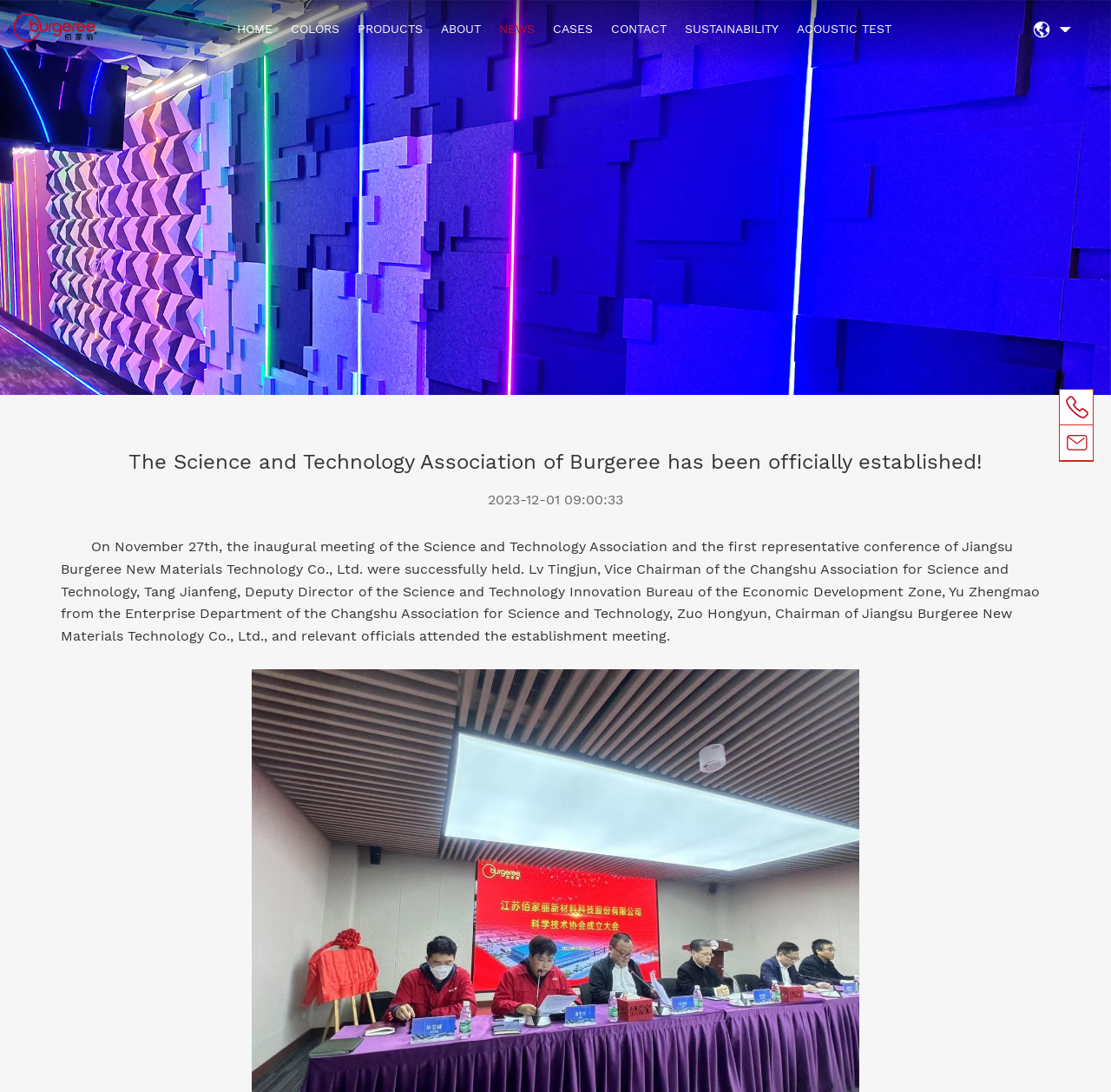Locate the bounding box coordinates of the clickable area to execute the instruction: "Switch to CN language". Provide the coordinates as four float numbers between 0 and 1, represented as [left, top, right, bottom].

[0.95, 0.024, 0.968, 0.039]